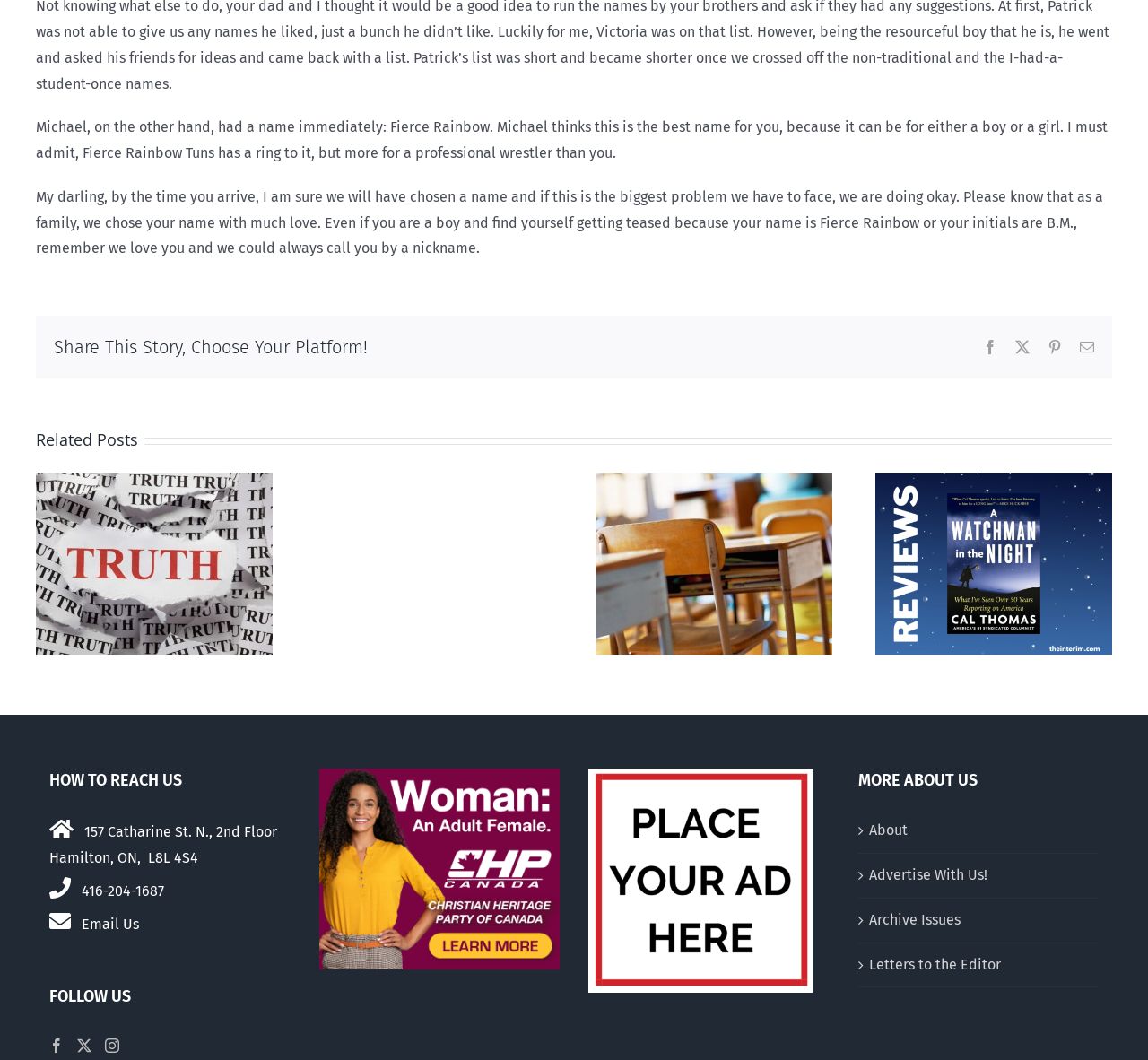Given the element description Letters to the Editor, identify the bounding box coordinates for the UI element on the webpage screenshot. The format should be (top-left x, top-left y, bottom-right x, bottom-right y), with values between 0 and 1.

[0.757, 0.898, 0.949, 0.923]